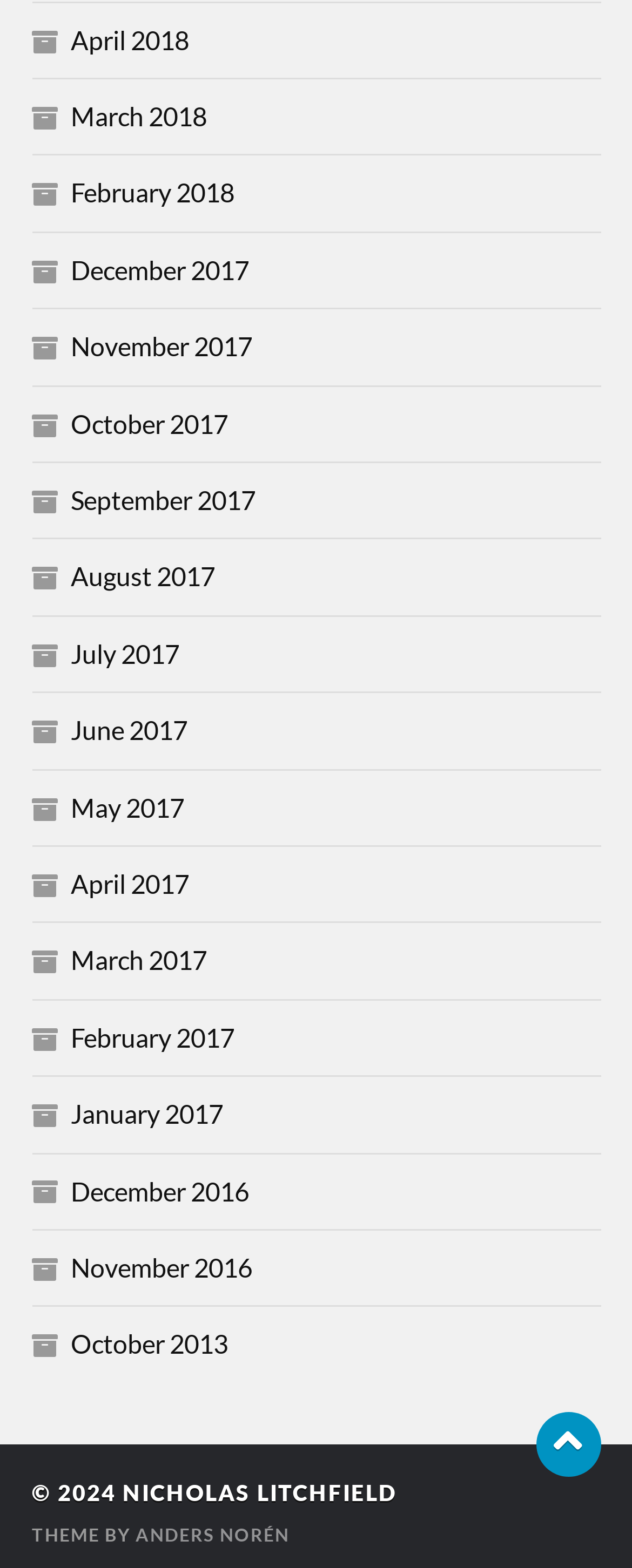Could you indicate the bounding box coordinates of the region to click in order to complete this instruction: "Scroll to the top".

[0.847, 0.9, 0.95, 0.941]